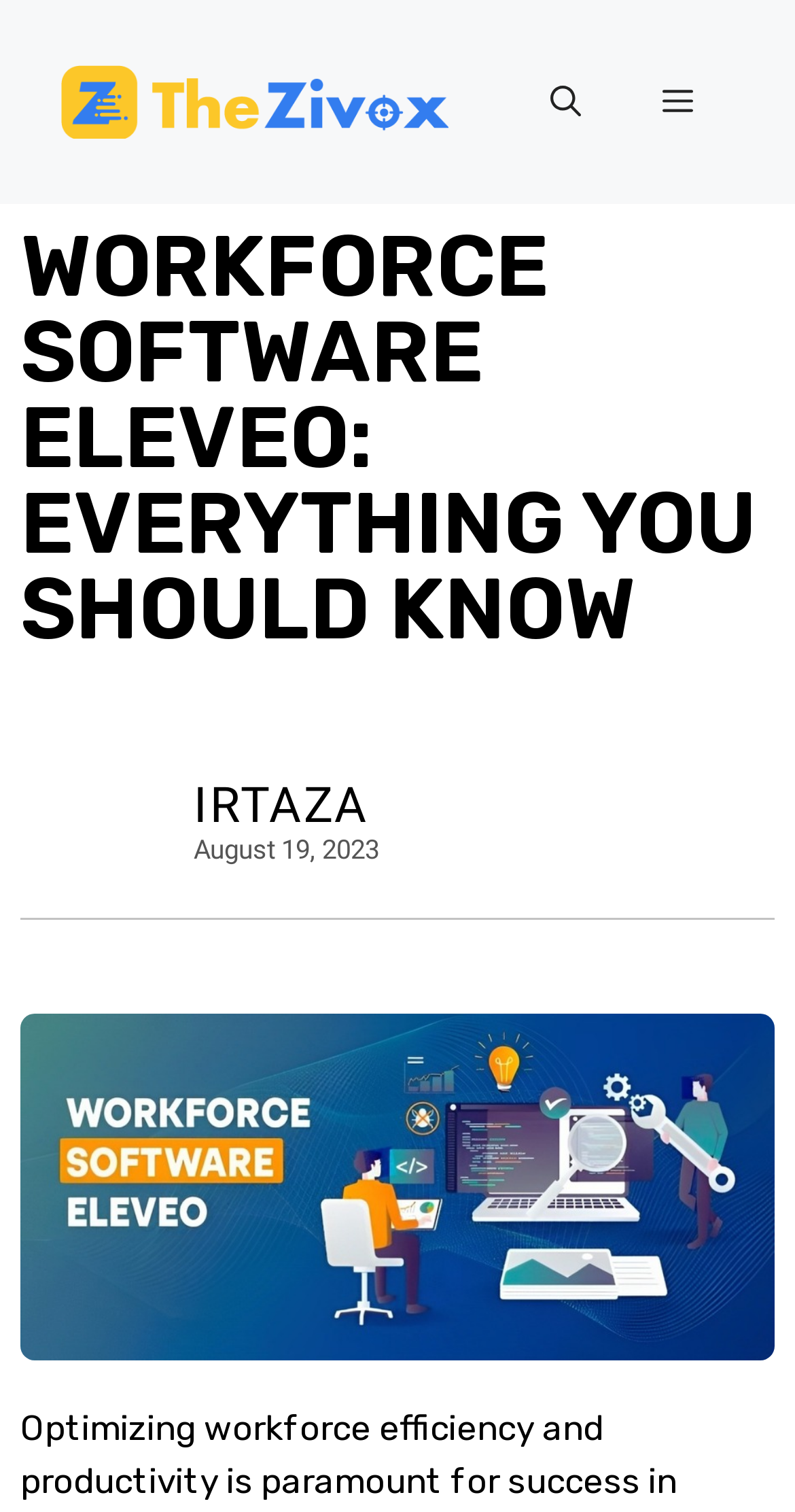Provide the bounding box coordinates of the UI element that matches the description: "August 19, 2023".

[0.244, 0.548, 0.477, 0.575]